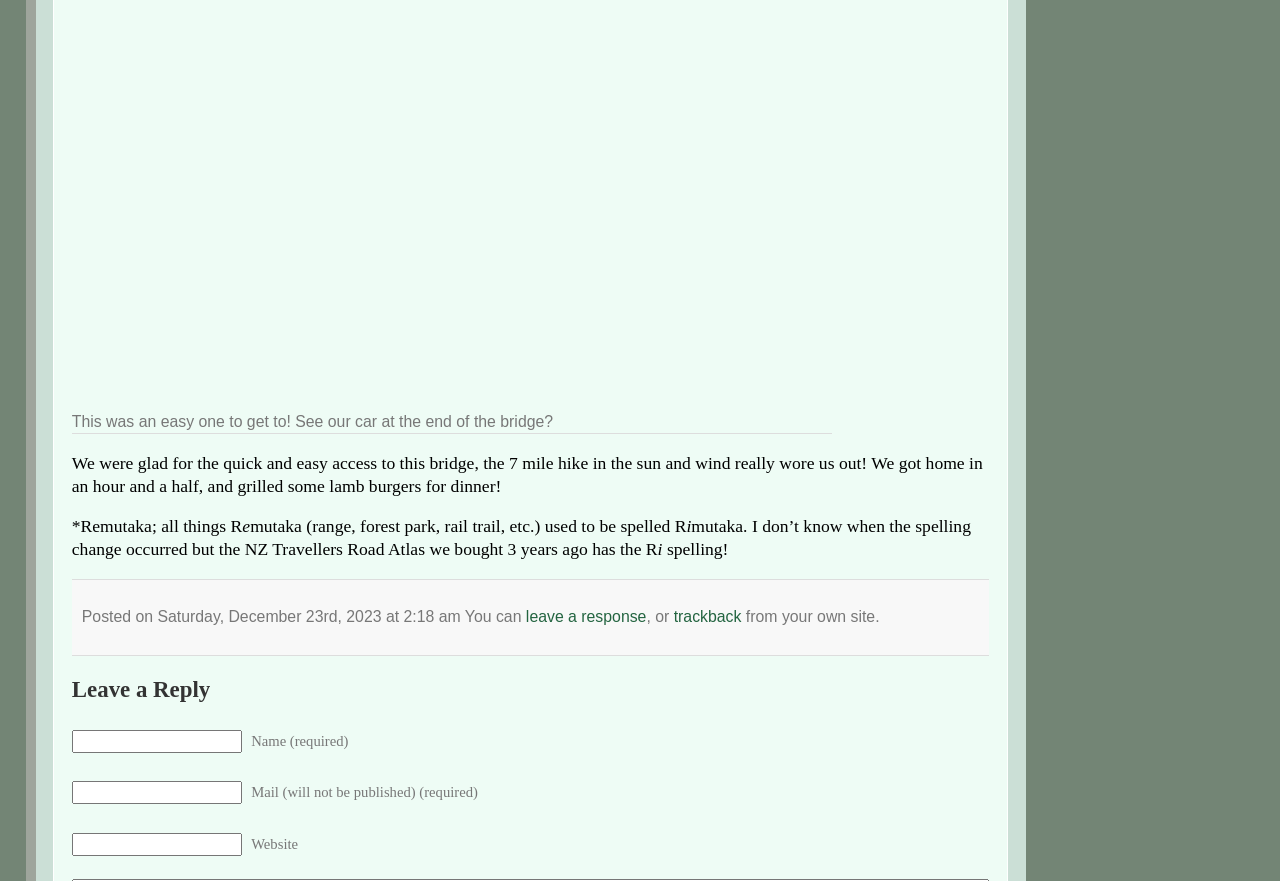What is the purpose of the textboxes?
Using the image as a reference, give a one-word or short phrase answer.

Leave a reply